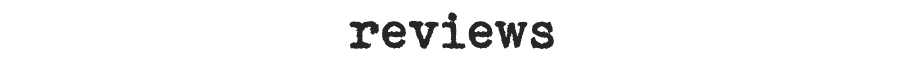What is the purpose of the design?
Refer to the image and provide a detailed answer to the question.

The design of the word 'reviews' is intended to encourage viewers to explore opinions and insights regarding specific works, highlighting the importance of community feedback in the cinematic experience.